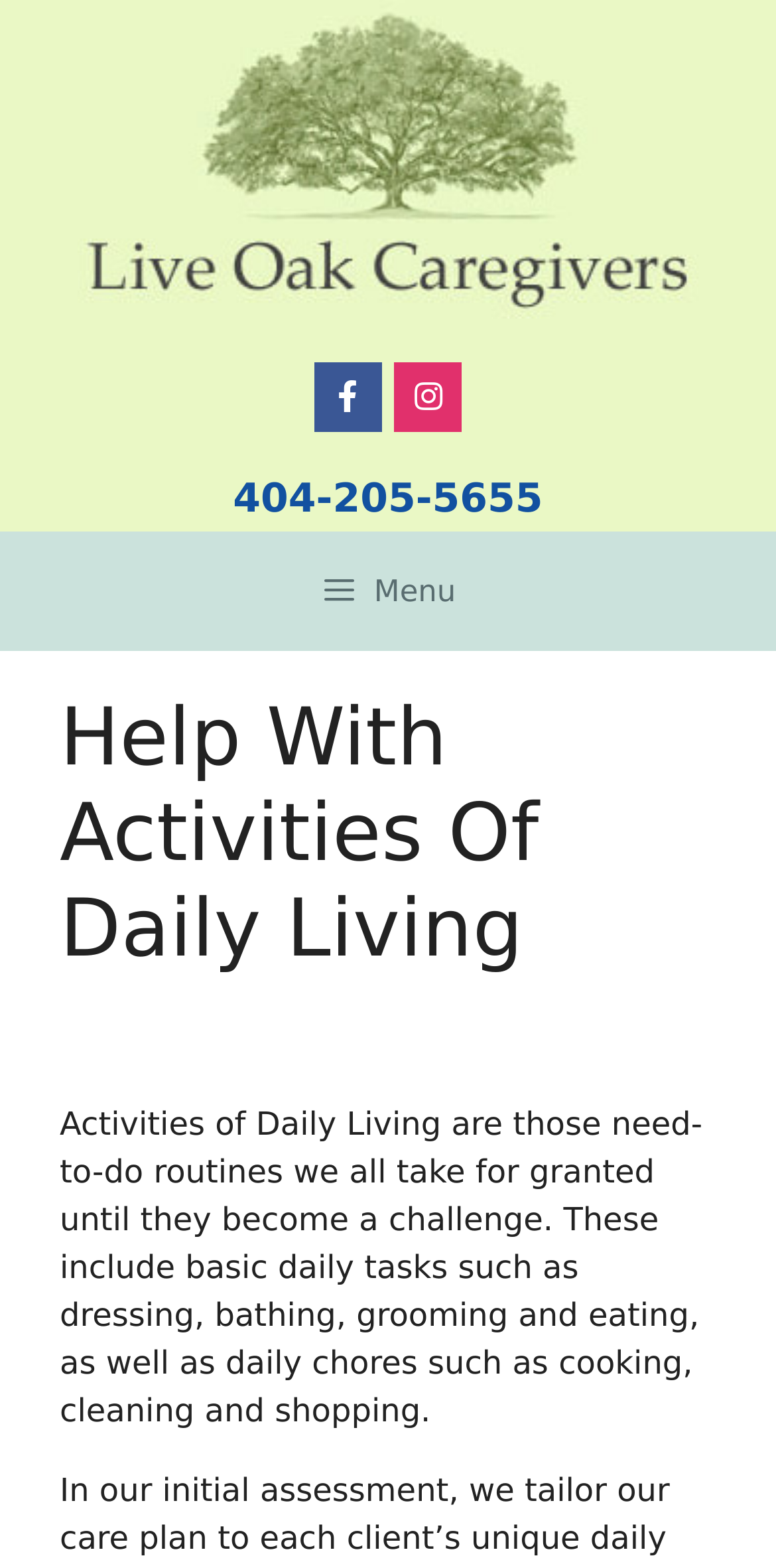Determine which piece of text is the heading of the webpage and provide it.

Help With Activities Of Daily Living